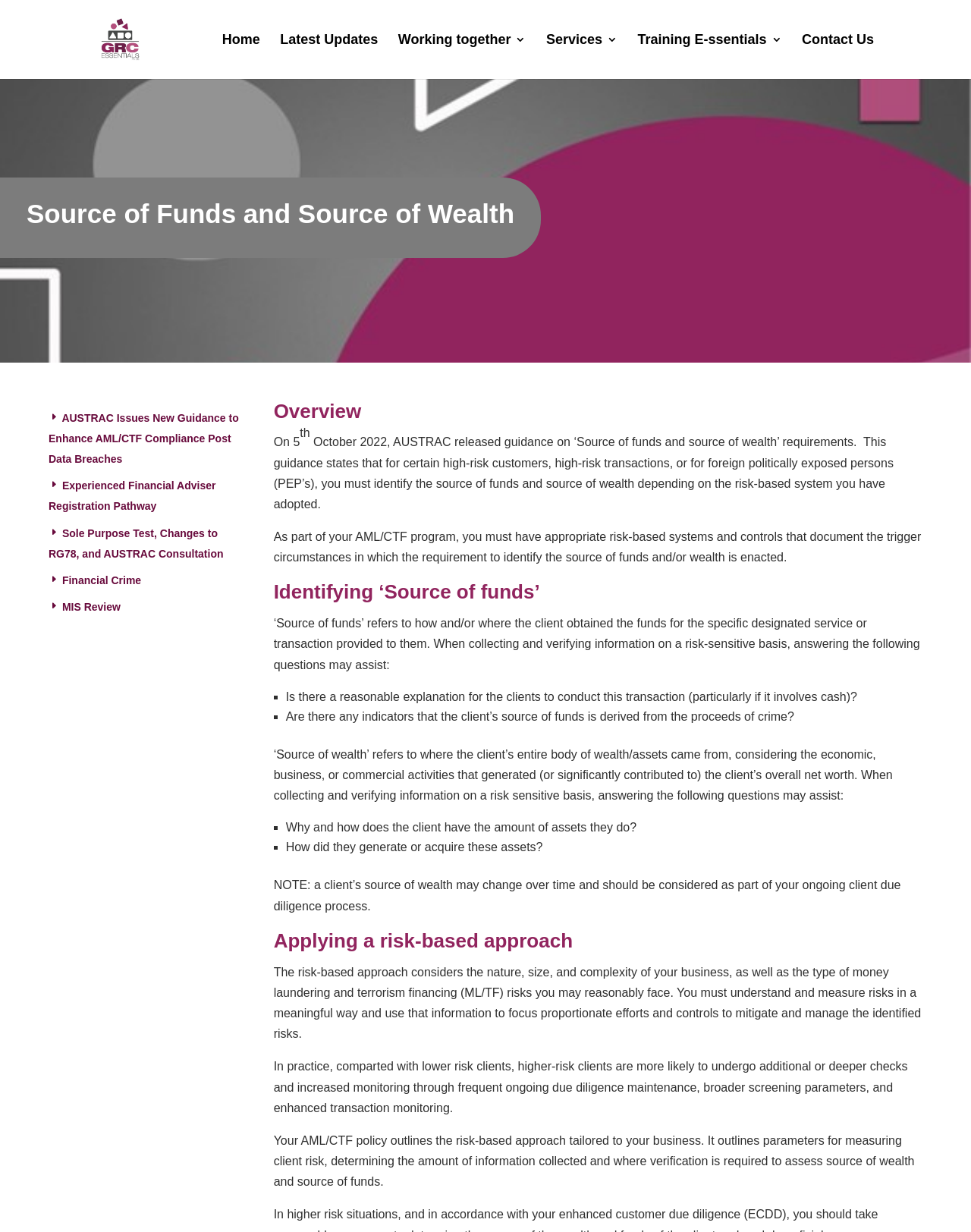Please find the bounding box coordinates of the element's region to be clicked to carry out this instruction: "Read 'AUSTRAC Issues New Guidance to Enhance AML/CTF Compliance Post Data Breaches'".

[0.05, 0.334, 0.246, 0.377]